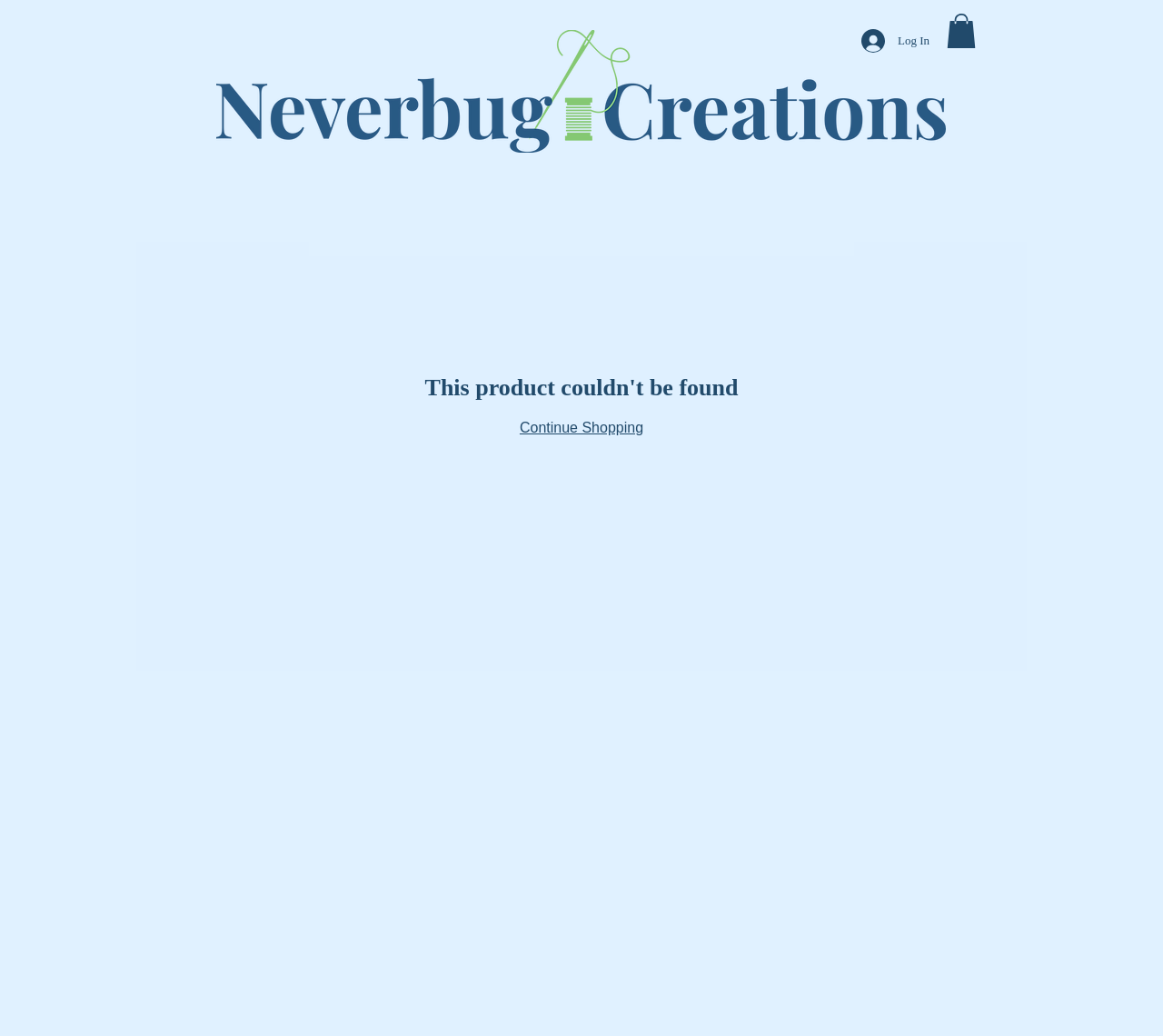Give a detailed account of the webpage, highlighting key information.

The webpage is a product page for Neverbug Creations. At the top right corner, there is a "Log In" button accompanied by a small image. Below it, there is a large image of the company's new logo, spanning almost the entire width of the page. 

To the top right of the logo, there is another button with an image inside it. 

On the left side of the page, there is a navigation menu labeled "Site" with five links: "Home", "Shop", "Contact", "Measurements", and "Policies". These links are arranged horizontally and are positioned below the logo. 

Further down the page, there is a "Continue Shopping" link. Above it, there is a large image, possibly a Facebook cover photo. 

There are no visible text paragraphs or articles on this page, suggesting that it may be a landing page or a product showcase.